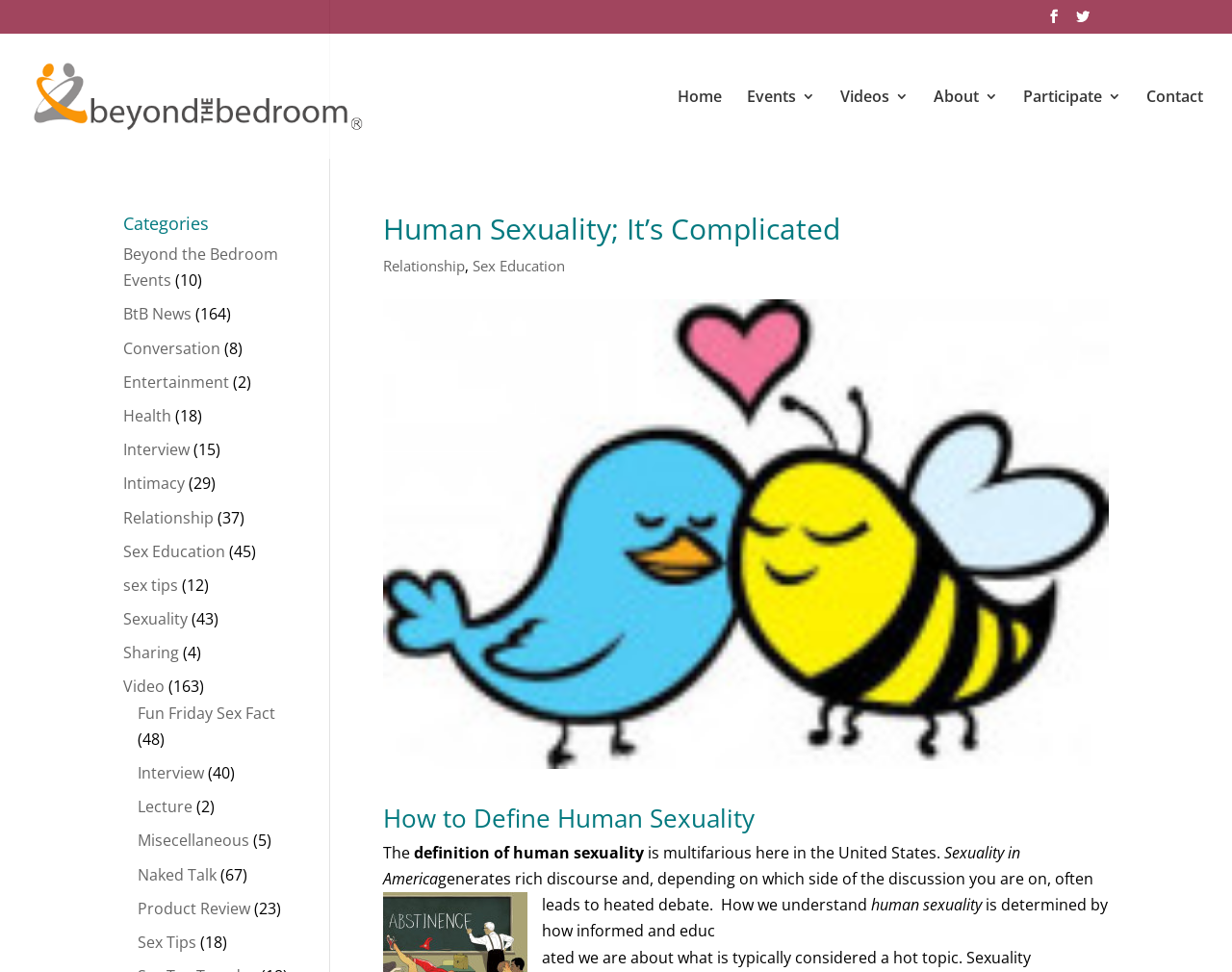Identify and provide the text content of the webpage's primary headline.

Human Sexuality; It’s Complicated